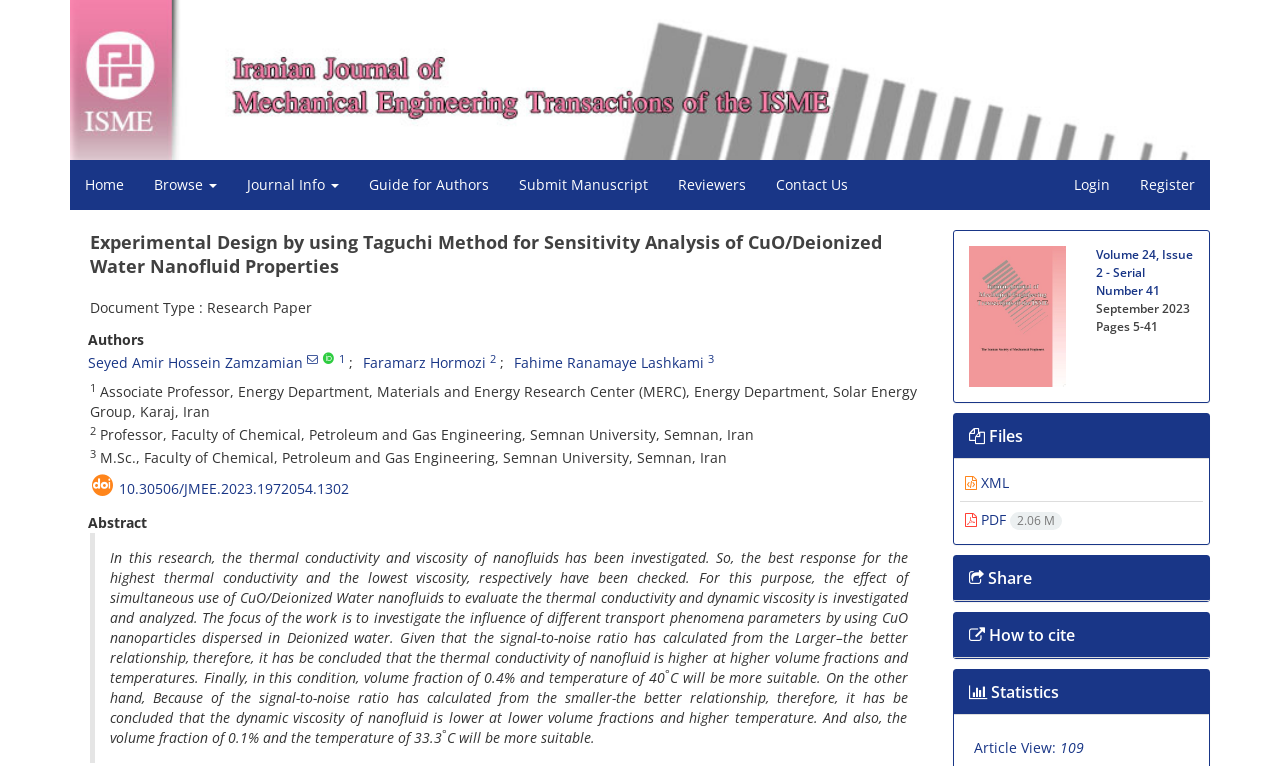Refer to the screenshot and give an in-depth answer to this question: What is the DOI of this research?

I found the answer by looking at the link element that says '10.30506/JMEE.2023.1972054.1302' which is listed under the 'DOI' section.